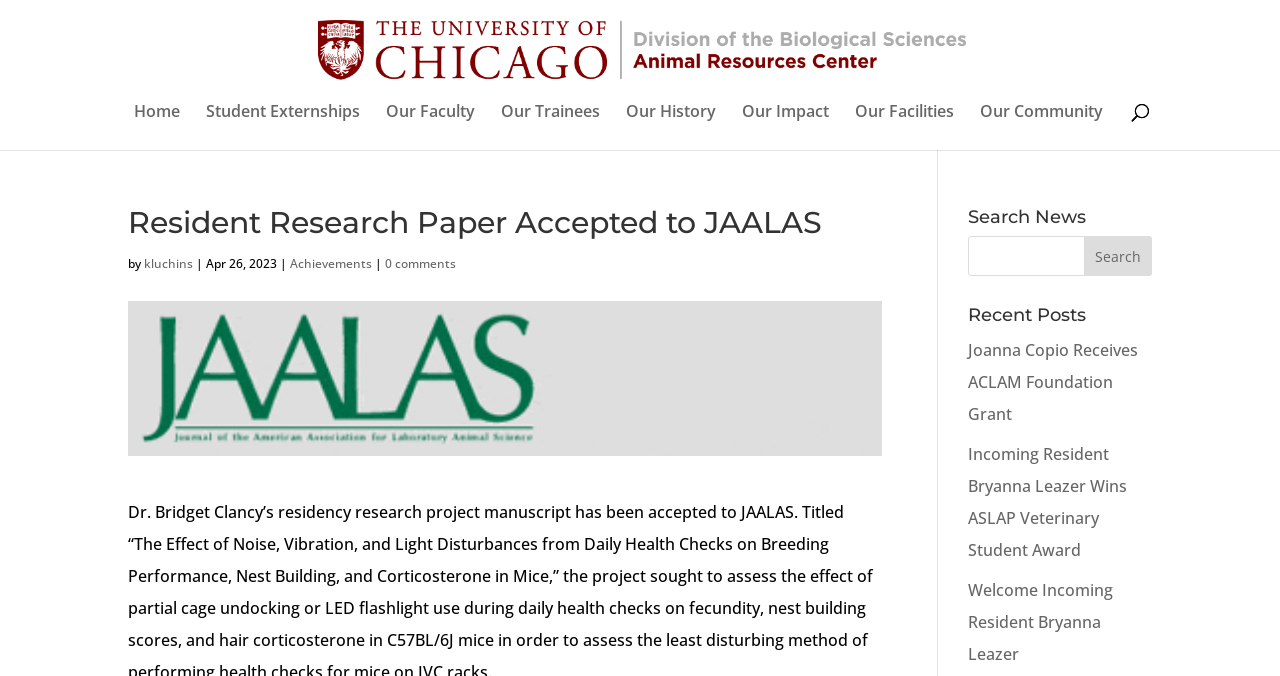Please respond to the question with a concise word or phrase:
What is the purpose of the search box?

To search news